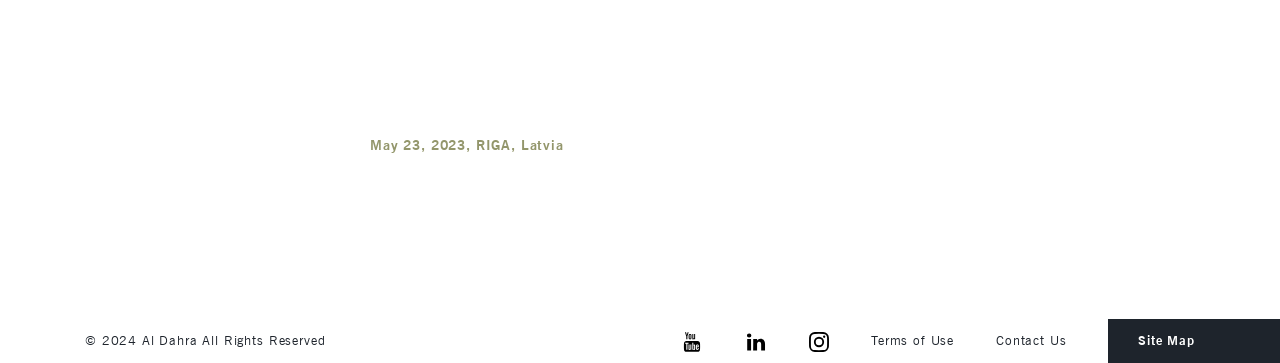Refer to the screenshot and answer the following question in detail:
What is the date mentioned at the top?

The date is mentioned at the top of the webpage, which is 'May 23, 2023, RIGA, Latvia' as indicated by the StaticText element with bounding box coordinates [0.289, 0.378, 0.441, 0.422].